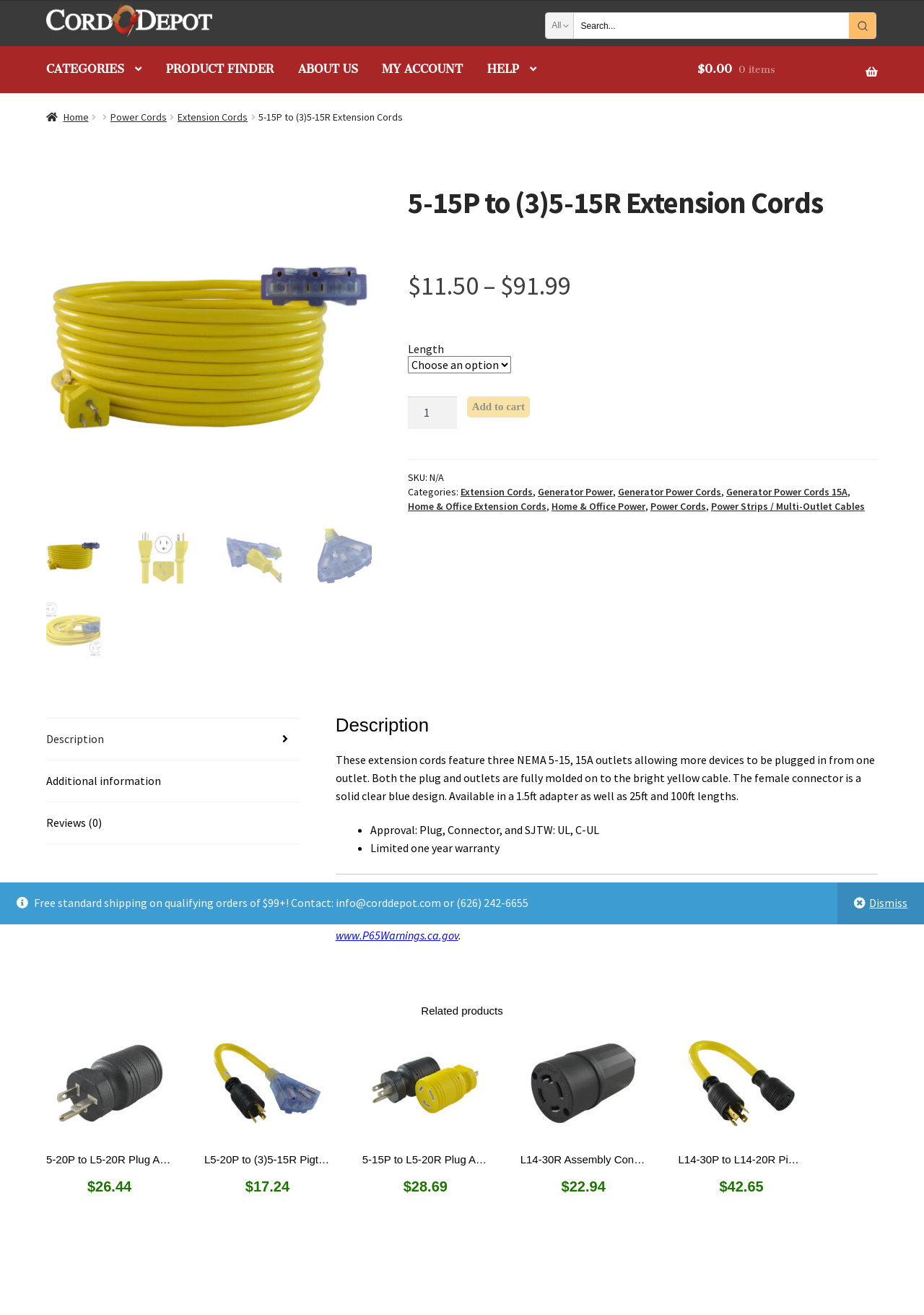Find the bounding box coordinates of the UI element according to this description: "Home & Office Extension Cords".

[0.441, 0.38, 0.591, 0.39]